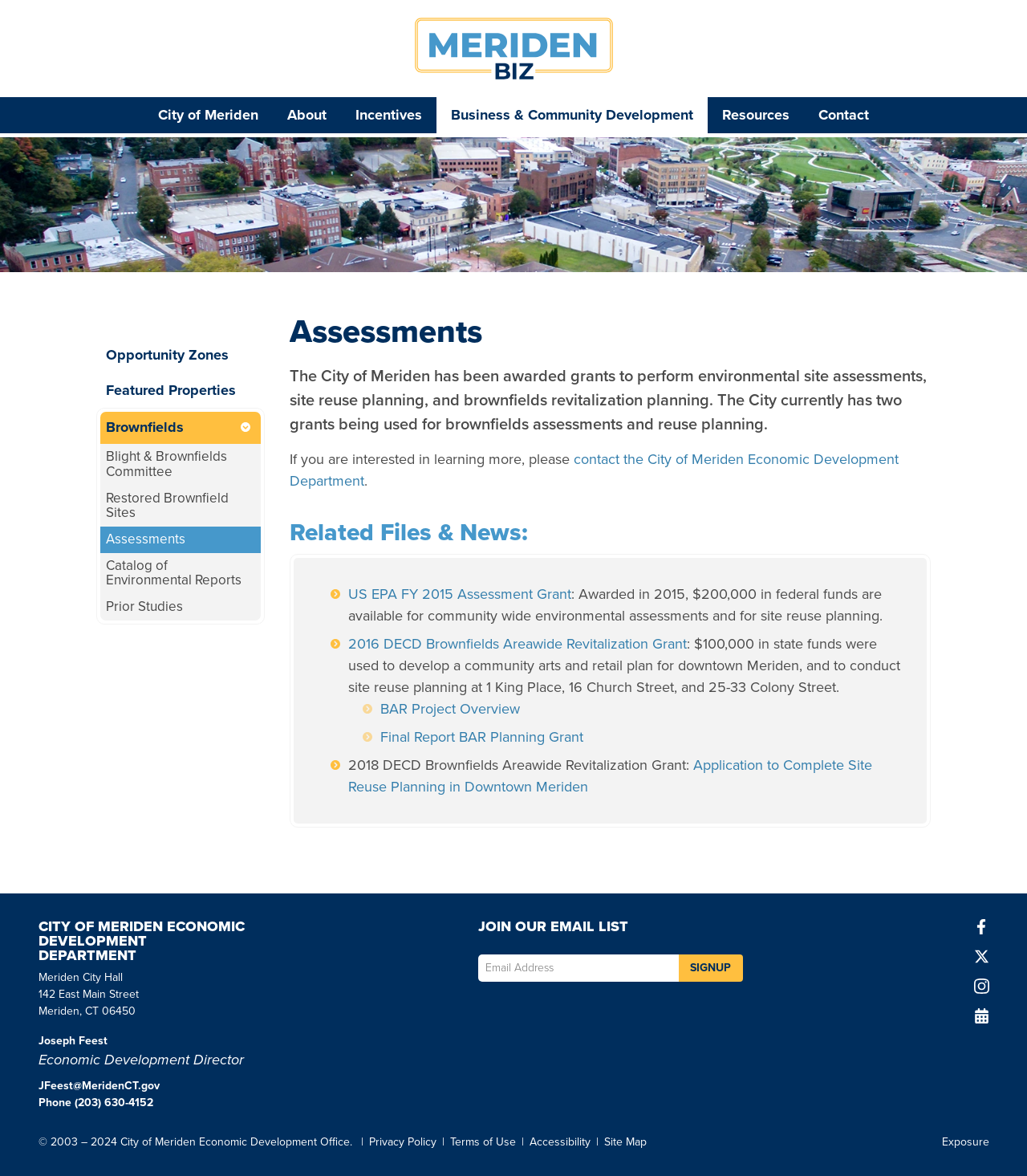Identify the bounding box coordinates of the region I need to click to complete this instruction: "Click the 'US EPA FY 2015 Assessment Grant' link".

[0.339, 0.496, 0.556, 0.514]